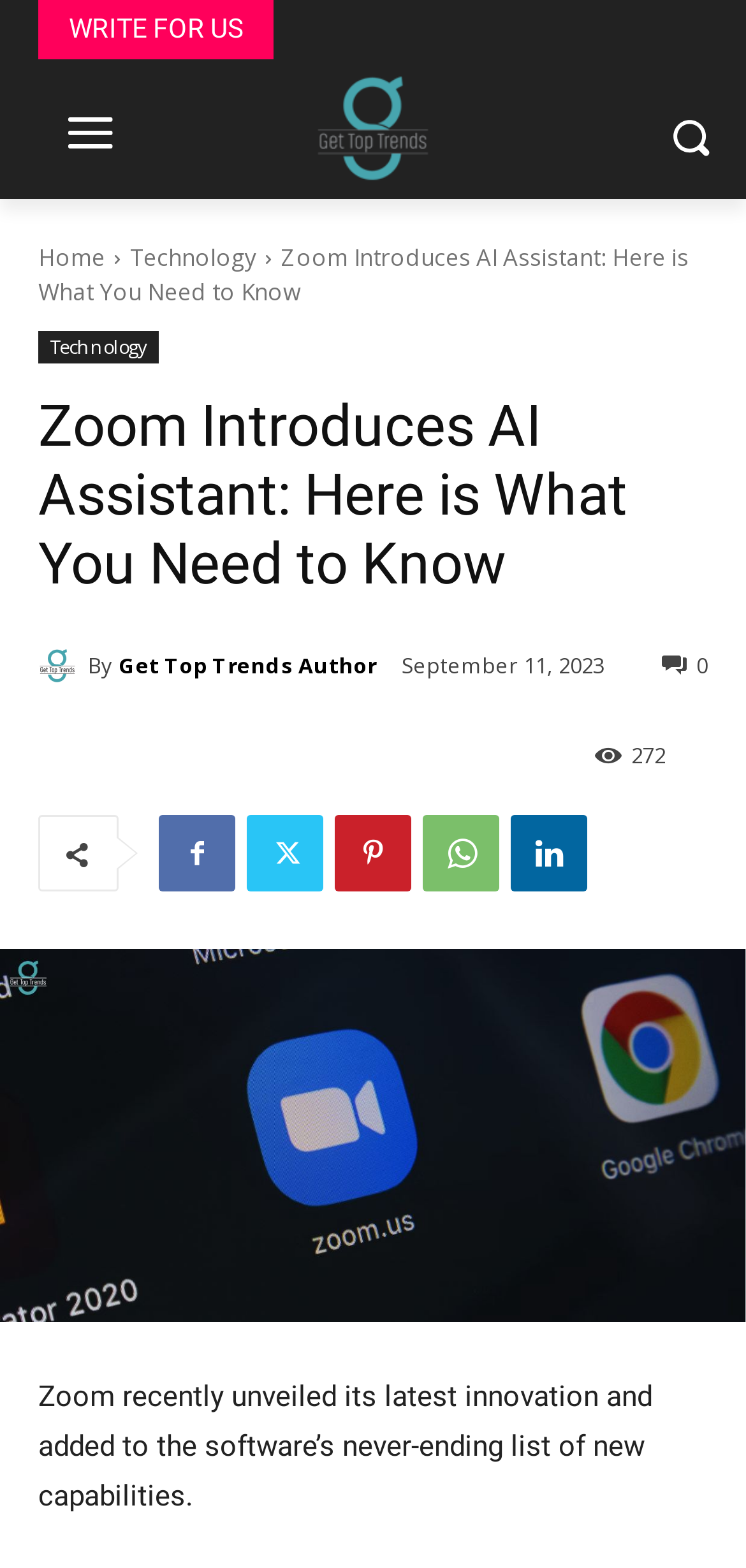Give a concise answer using only one word or phrase for this question:
What is the date of the article?

September 11, 2023